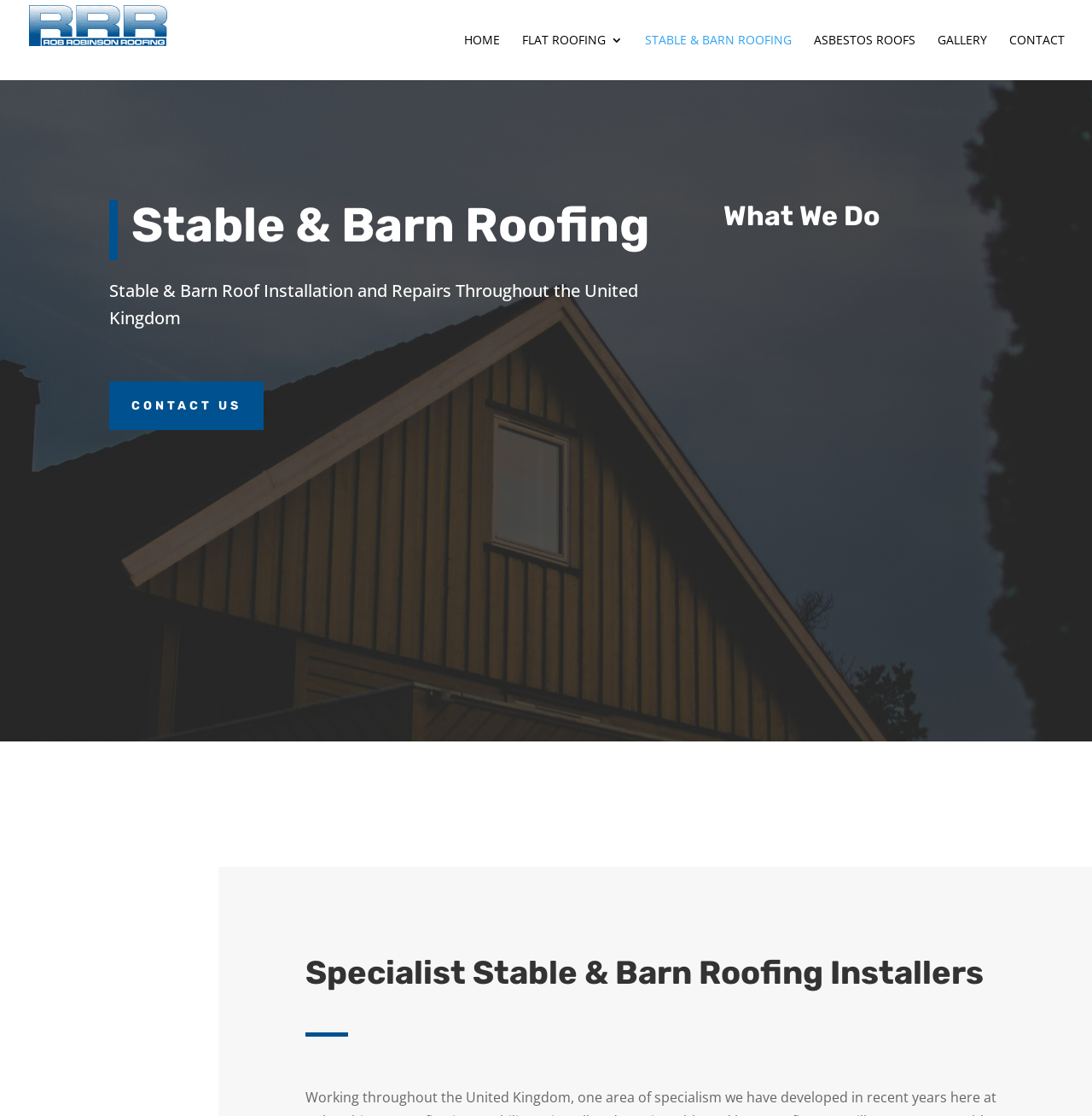Can you find and generate the webpage's heading?

Stable & Barn Roofing